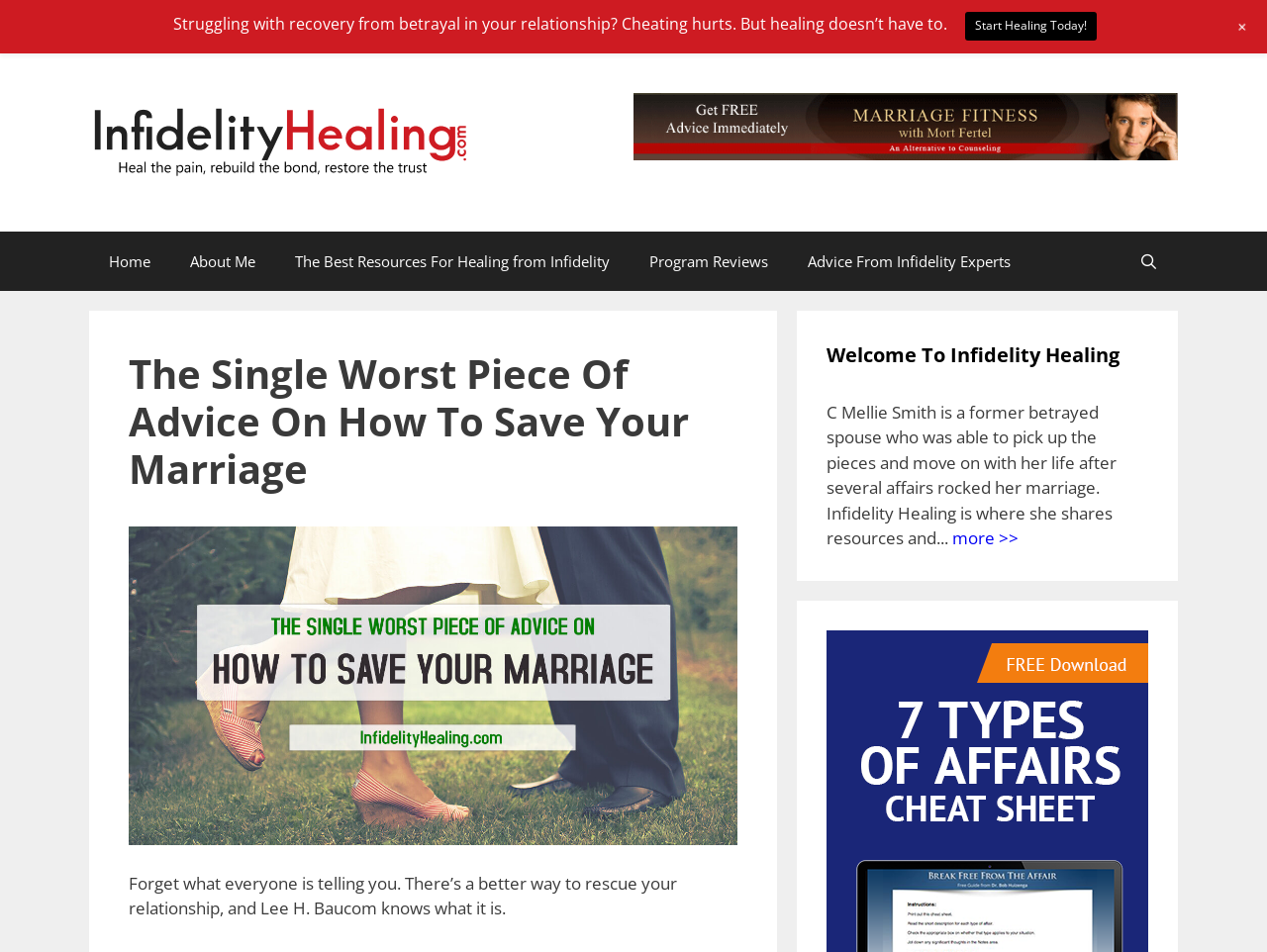Provide a one-word or one-phrase answer to the question:
What is the purpose of the 'Start Healing Today!' button?

To start healing from betrayal